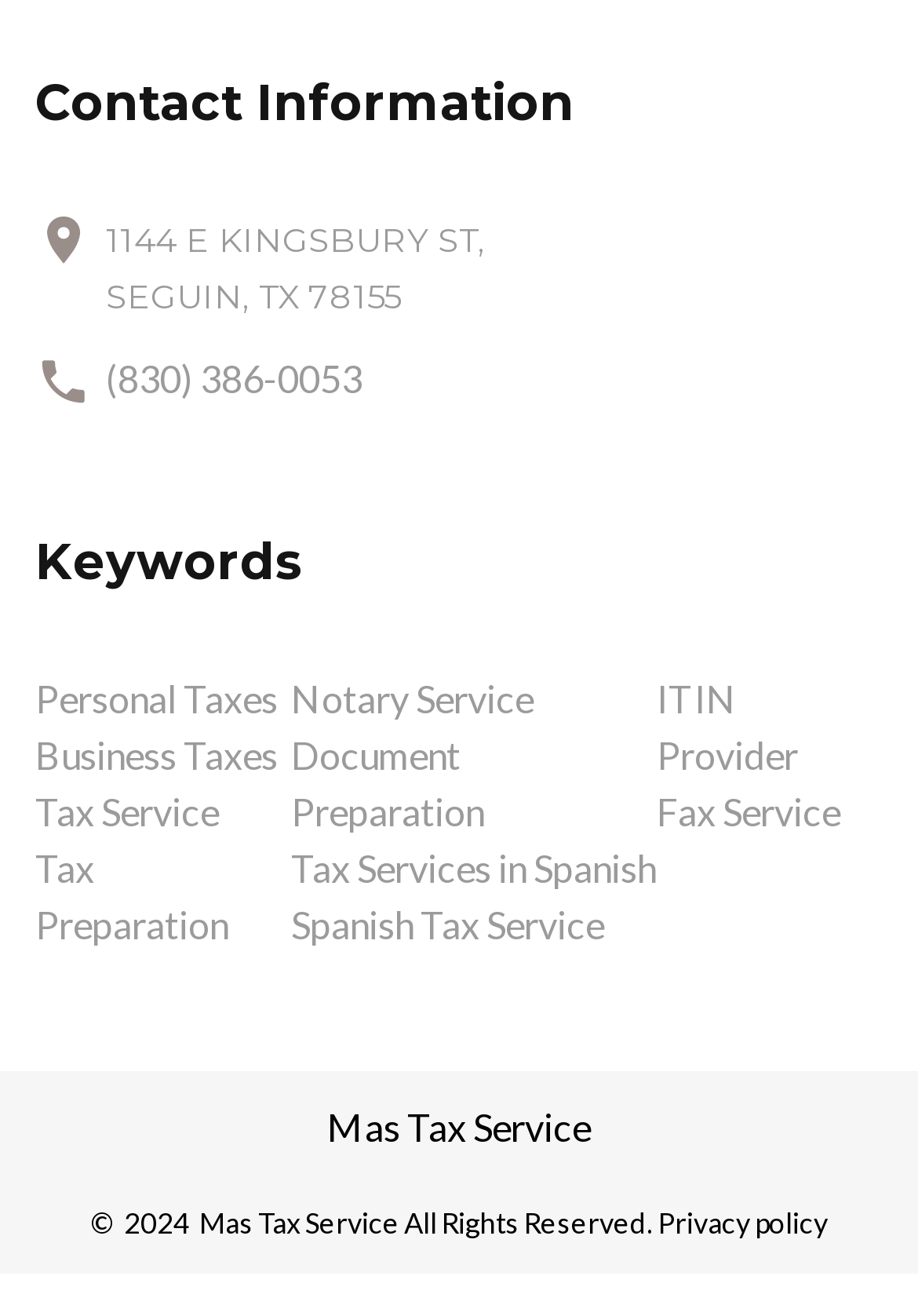Please determine the bounding box of the UI element that matches this description: Tax Services in Spanish. The coordinates should be given as (top-left x, top-left y, bottom-right x, bottom-right y), with all values between 0 and 1.

[0.317, 0.641, 0.715, 0.675]